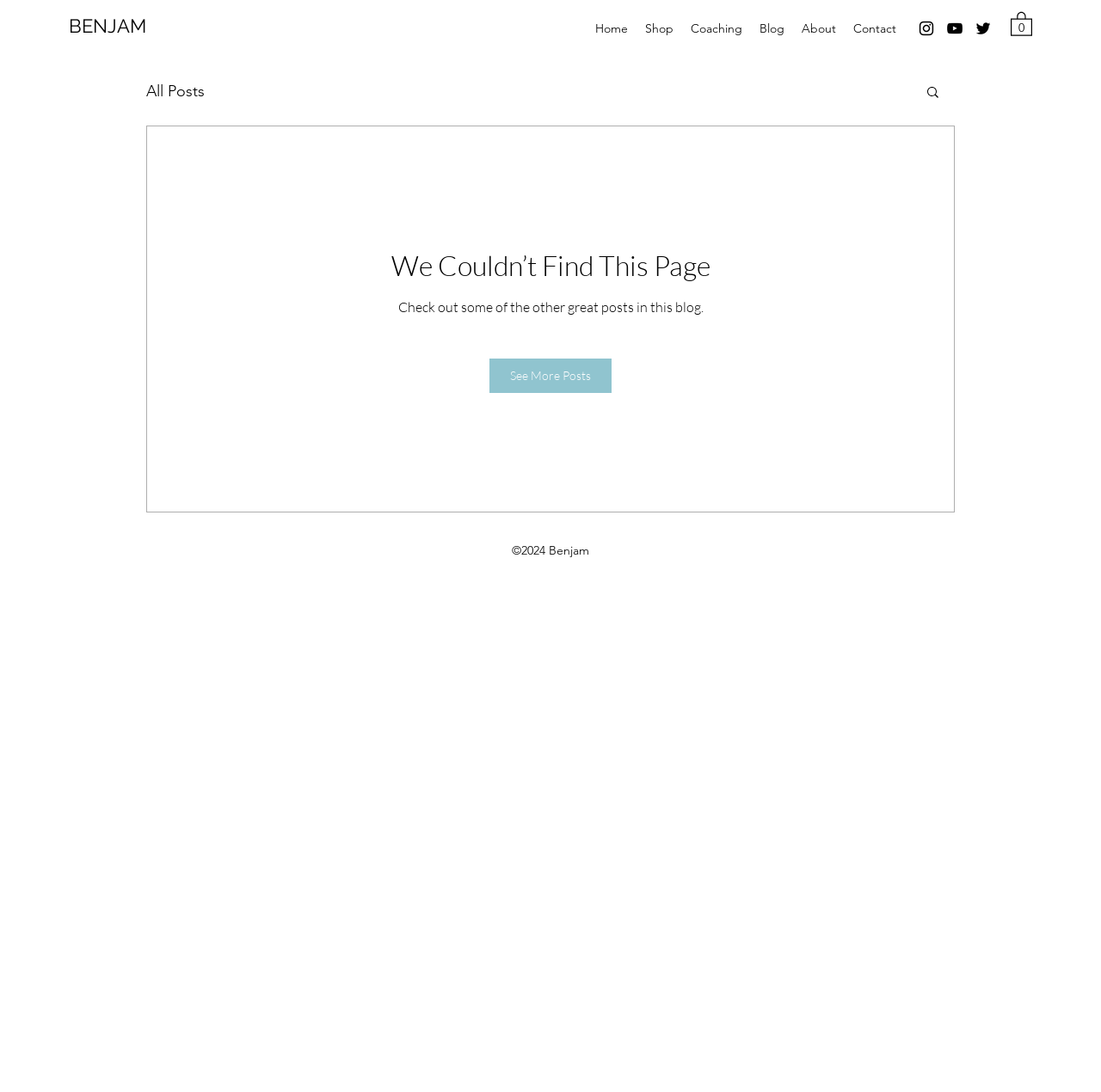Answer the question in a single word or phrase:
What is the purpose of the 'Search' button?

To search the blog